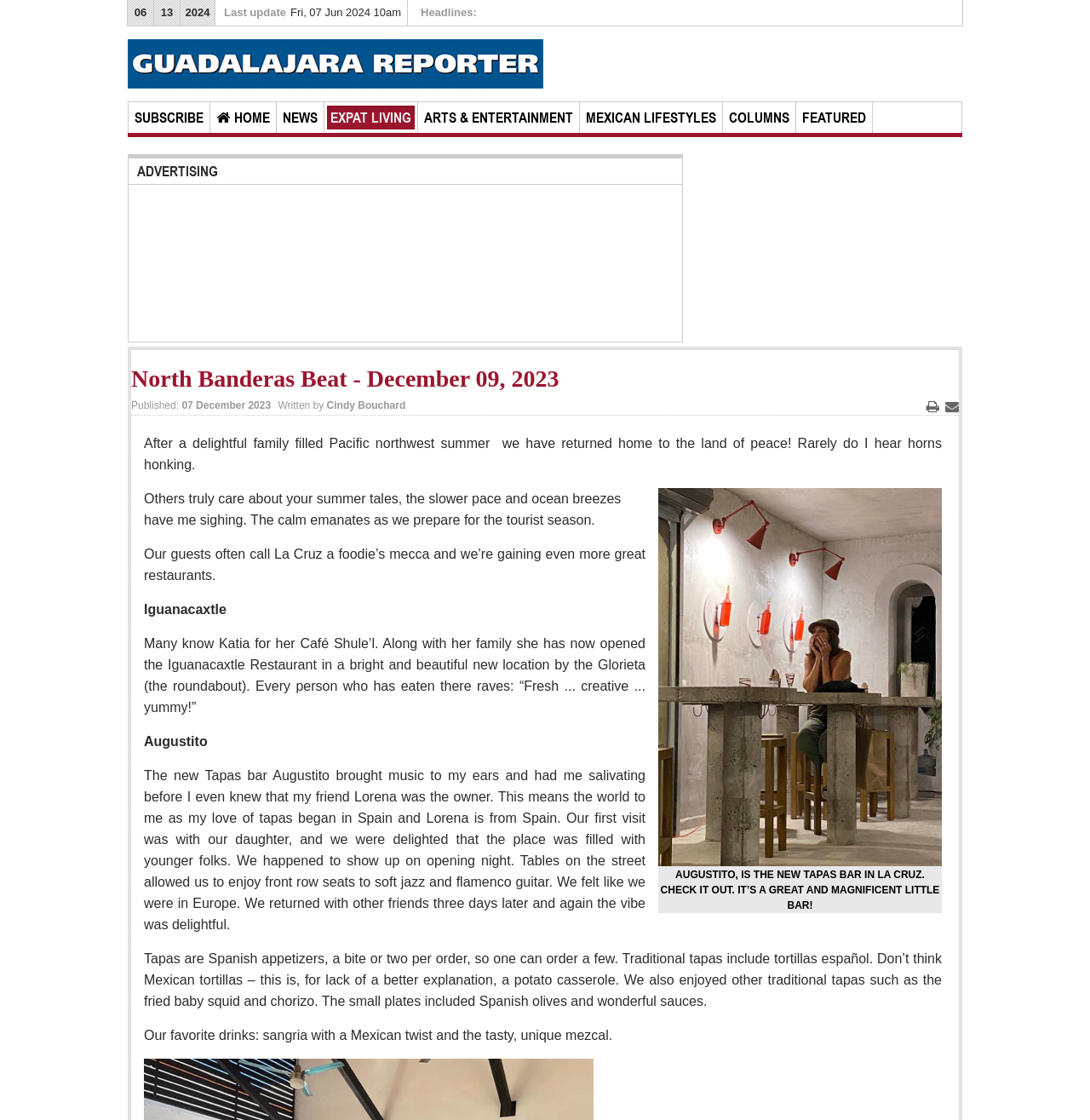What is the name of the new Tapas bar in La Cruz?
Please respond to the question with a detailed and well-explained answer.

I found the name of the new Tapas bar in La Cruz by reading the article and finding the mention of 'Augustito' as the new Tapas bar in La Cruz.